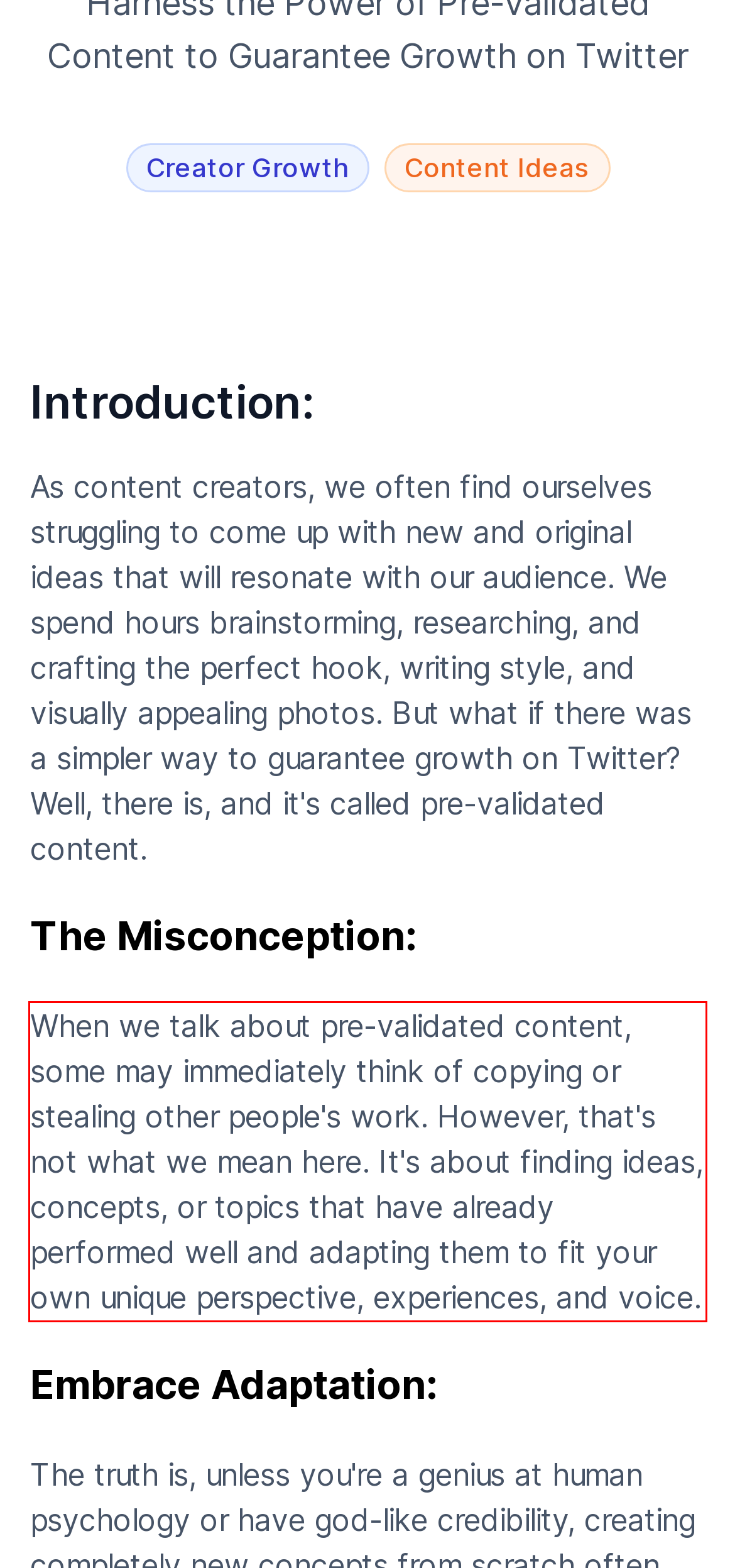You have a screenshot of a webpage with a red bounding box. Use OCR to generate the text contained within this red rectangle.

When we talk about pre-validated content, some may immediately think of copying or stealing other people's work. However, that's not what we mean here. It's about finding ideas, concepts, or topics that have already performed well and adapting them to fit your own unique perspective, experiences, and voice.